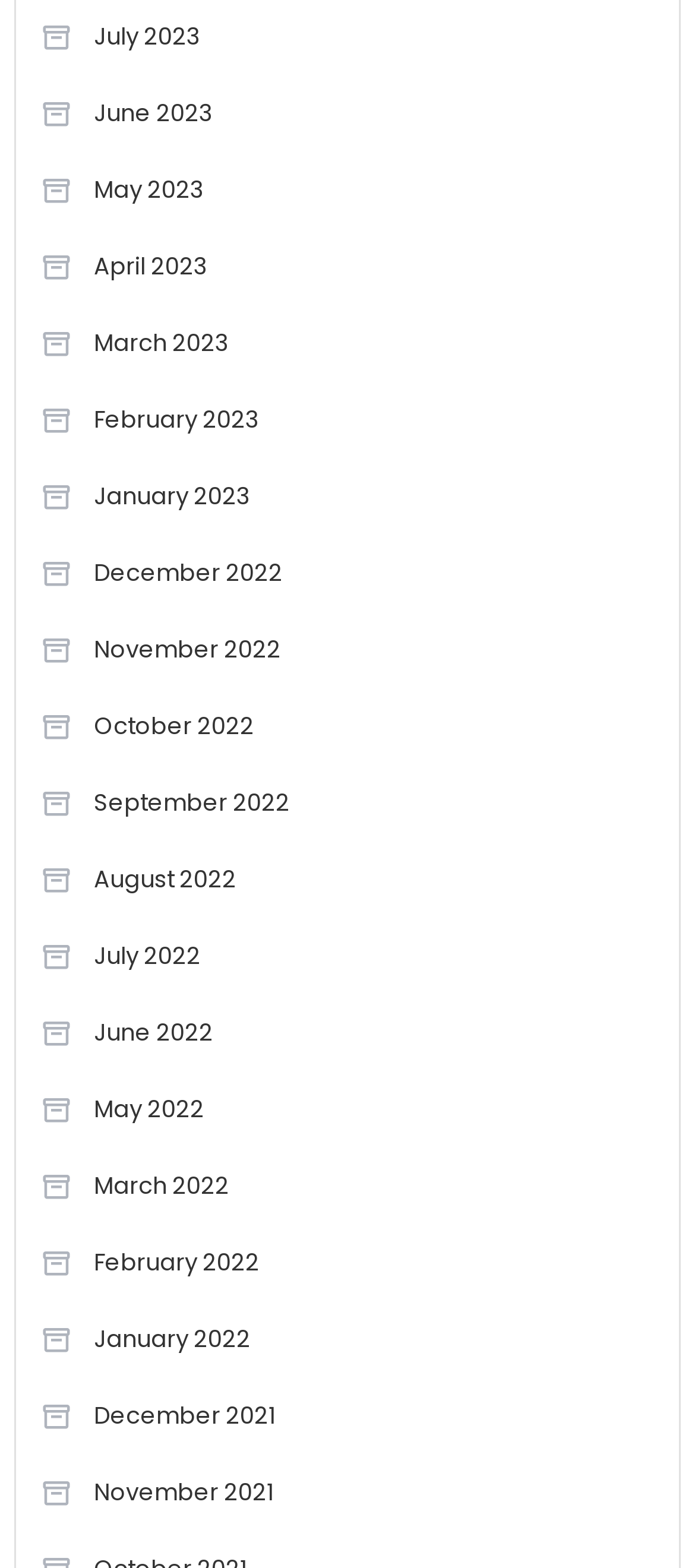How many months are listed in total?
Based on the image, provide your answer in one word or phrase.

18